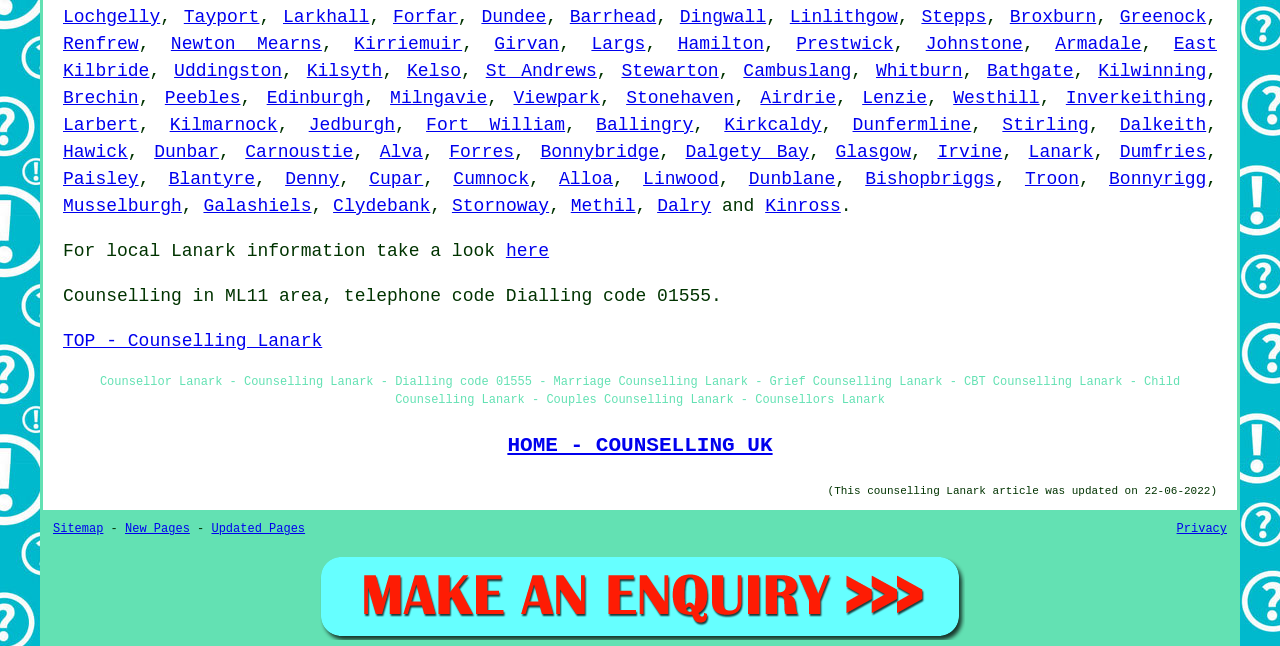From the element description Newton Mearns, predict the bounding box coordinates of the UI element. The coordinates must be specified in the format (top-left x, top-left y, bottom-right x, bottom-right y) and should be within the 0 to 1 range.

[0.133, 0.053, 0.251, 0.084]